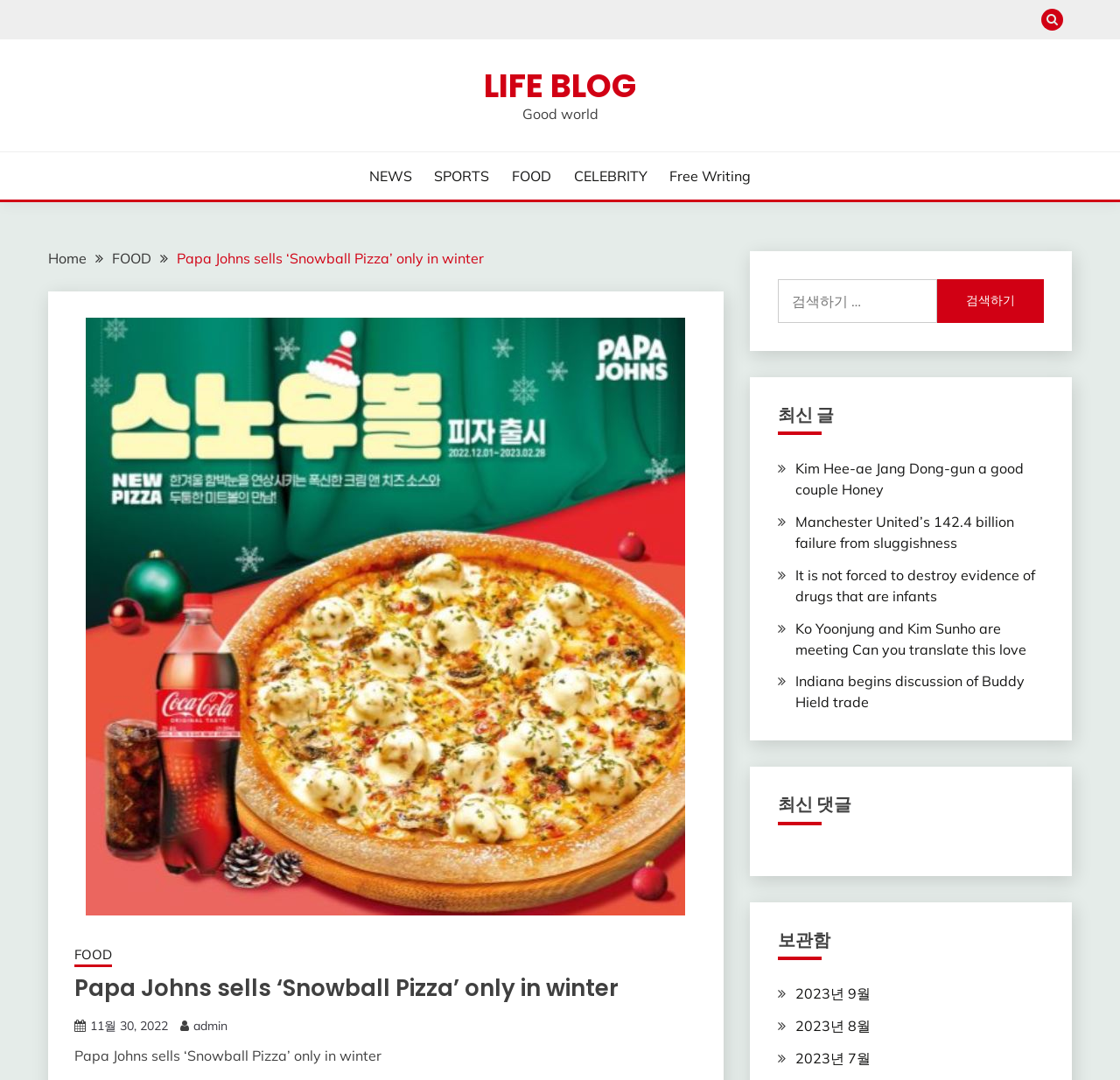Find the bounding box coordinates of the area to click in order to follow the instruction: "Click the 'NEWS' link".

[0.33, 0.153, 0.368, 0.172]